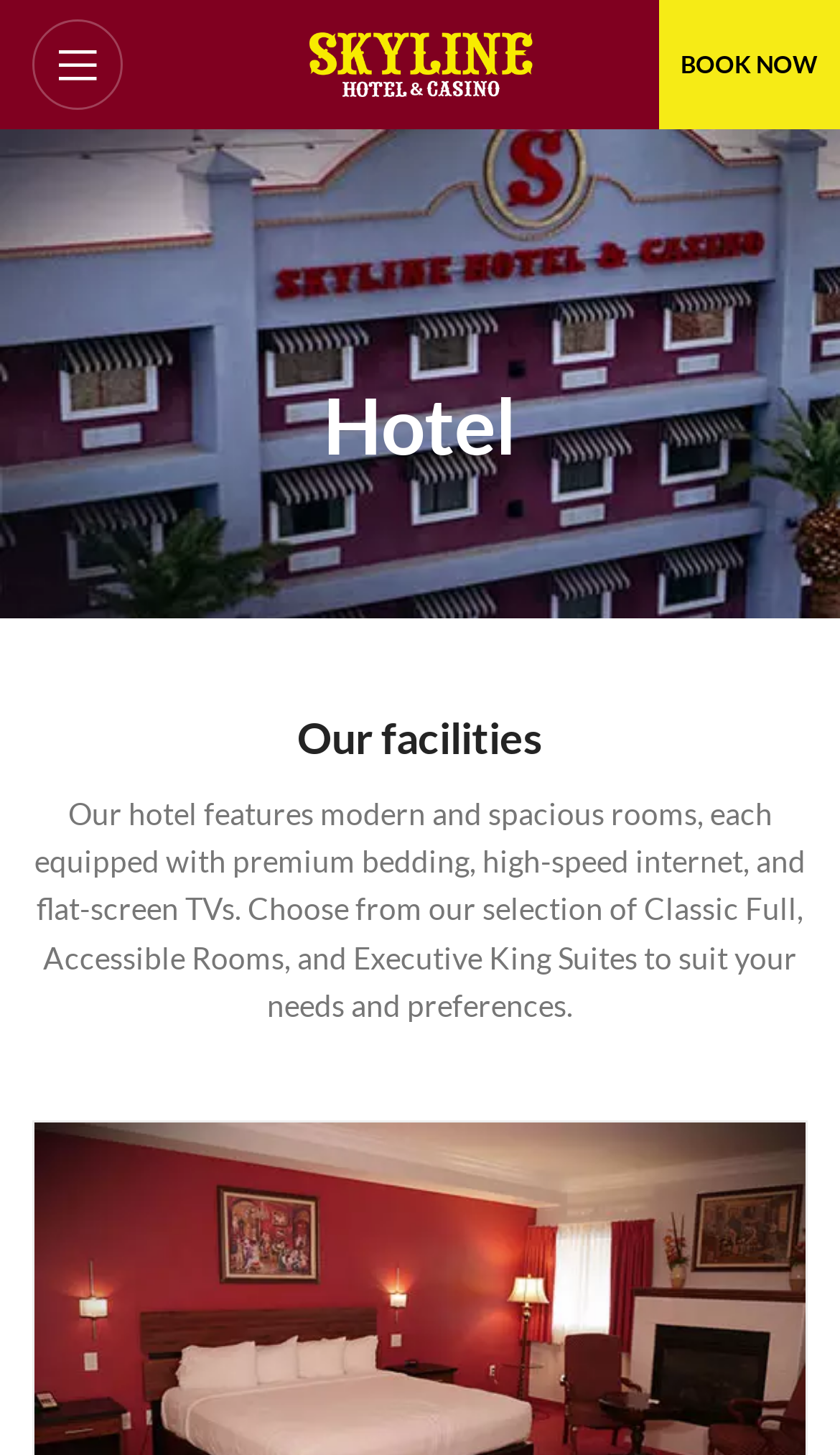Given the description "BOOK NOW", determine the bounding box of the corresponding UI element.

[0.785, 0.0, 1.0, 0.089]